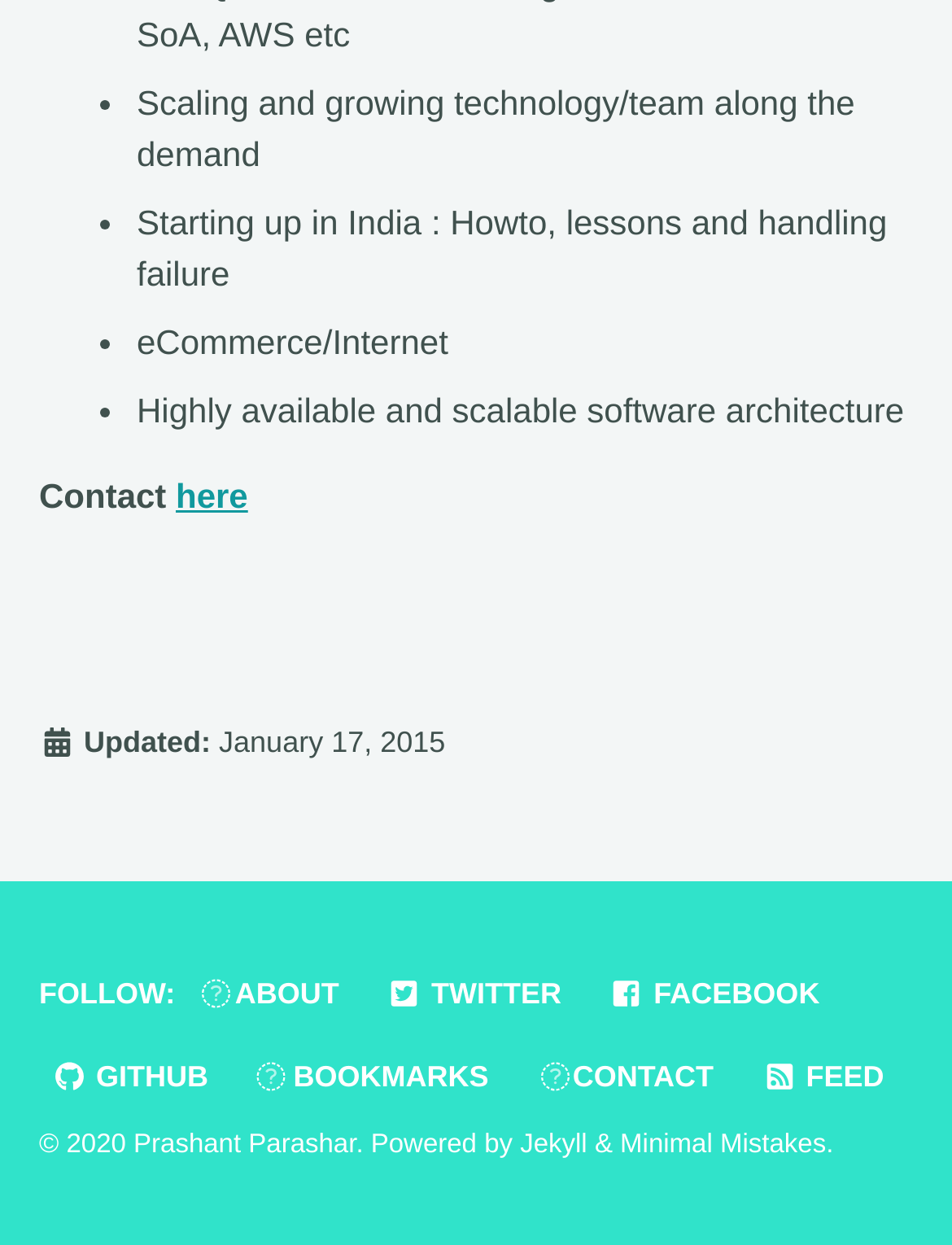What is the author's name?
Provide an in-depth and detailed explanation in response to the question.

The footer section of the webpage mentions '© 2020 Prashant Parashar', which suggests that Prashant Parashar is the author of the webpage.